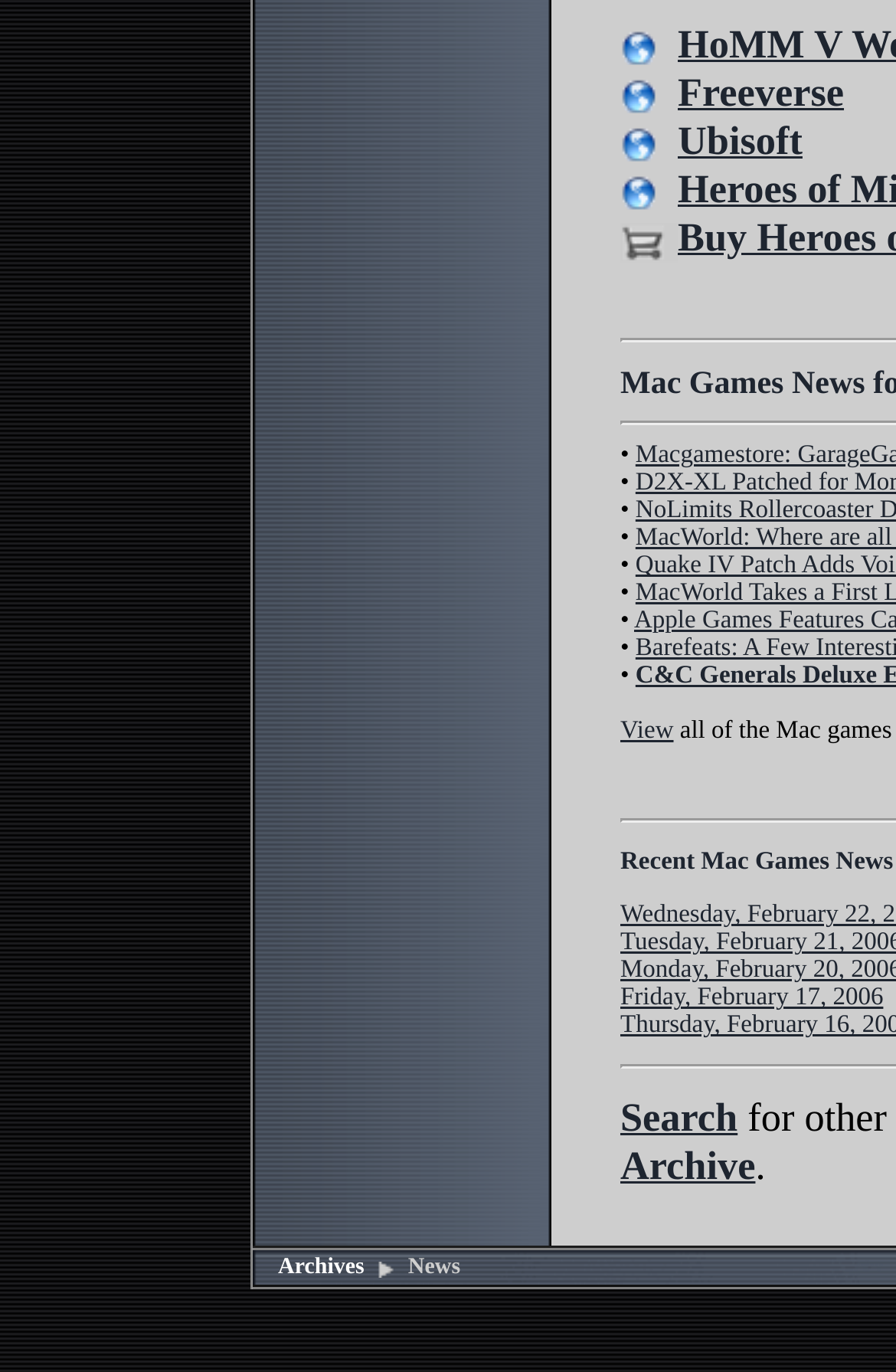Provide the bounding box coordinates for the UI element described in this sentence: "Friday, February 17, 2006". The coordinates should be four float values between 0 and 1, i.e., [left, top, right, bottom].

[0.692, 0.717, 0.986, 0.738]